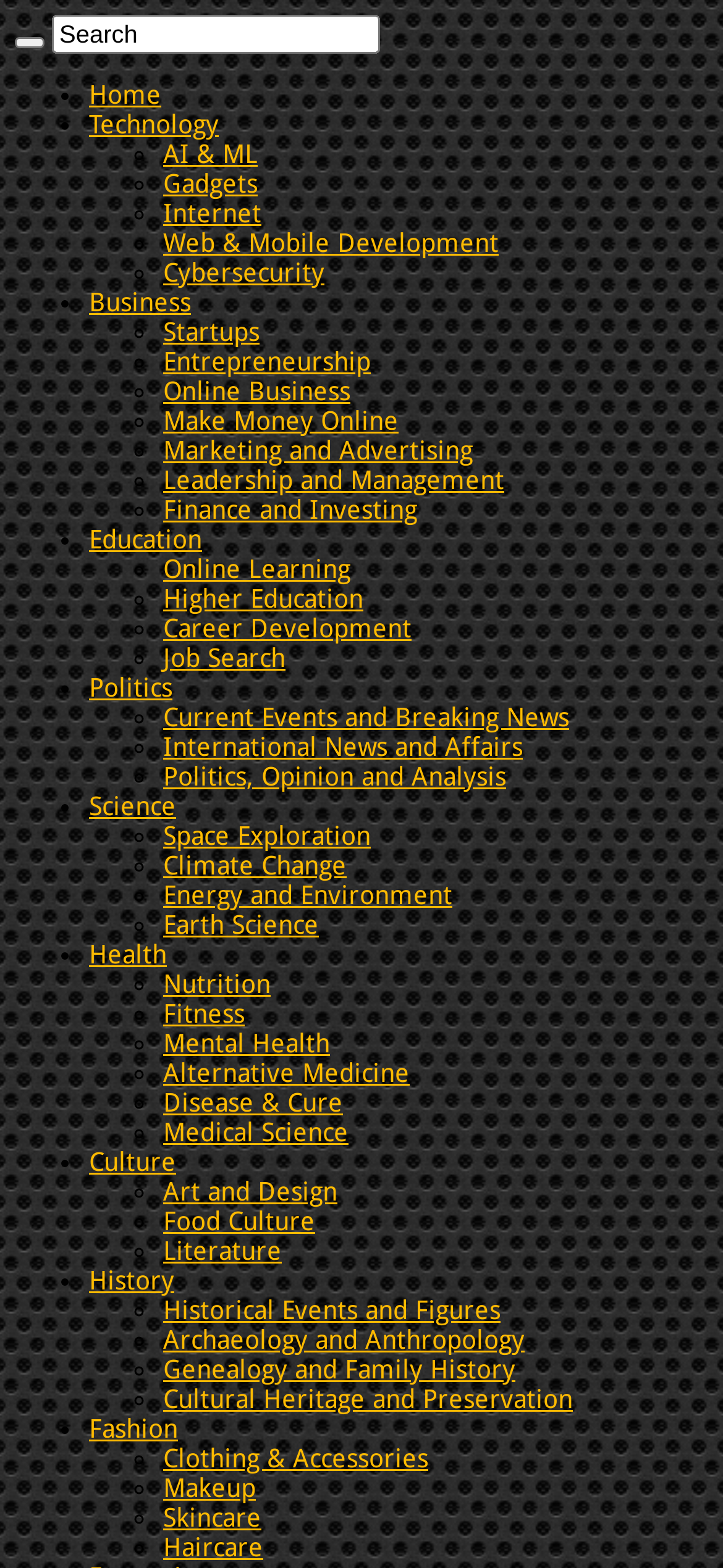How many categories are listed?
Based on the image, provide your answer in one word or phrase.

21